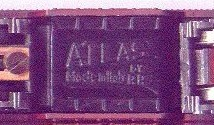Based on the visual content of the image, answer the question thoroughly: What is the likely context of the image?

The image is likely part of a discussion or information about different versions of a model, as indicated by surrounding texts that mention variations and manufacturing details related to Atlas locomotives.